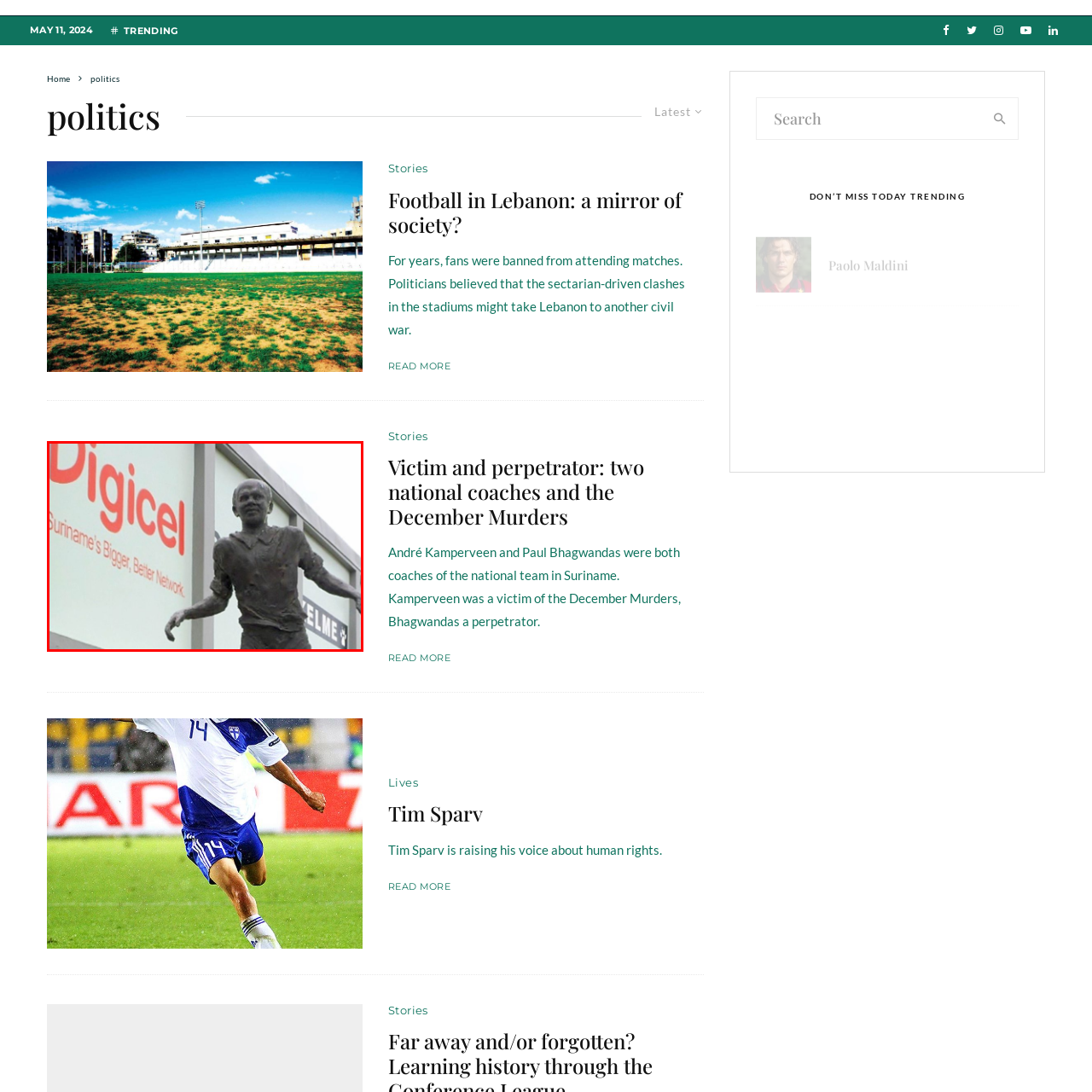Provide a comprehensive description of the image highlighted within the red bounding box.

The image features a statue of André Kamperveen, a significant figure in Surinamese football, prominently displayed in Paramaribo. The statue captures him in a dynamic pose, symbolizing both his athletic prowess and his contributions to the sport. In the background, a billboard for Digicel, a telecommunications provider, adds local context, indicating the blend of sports and commerce in the area. The image serves to commemorate Kamperveen's legacy, as he is remembered as a victim of the December Murders while also being a coach for the national team. His story reflects the complex fabric of Surinamese history and football culture.